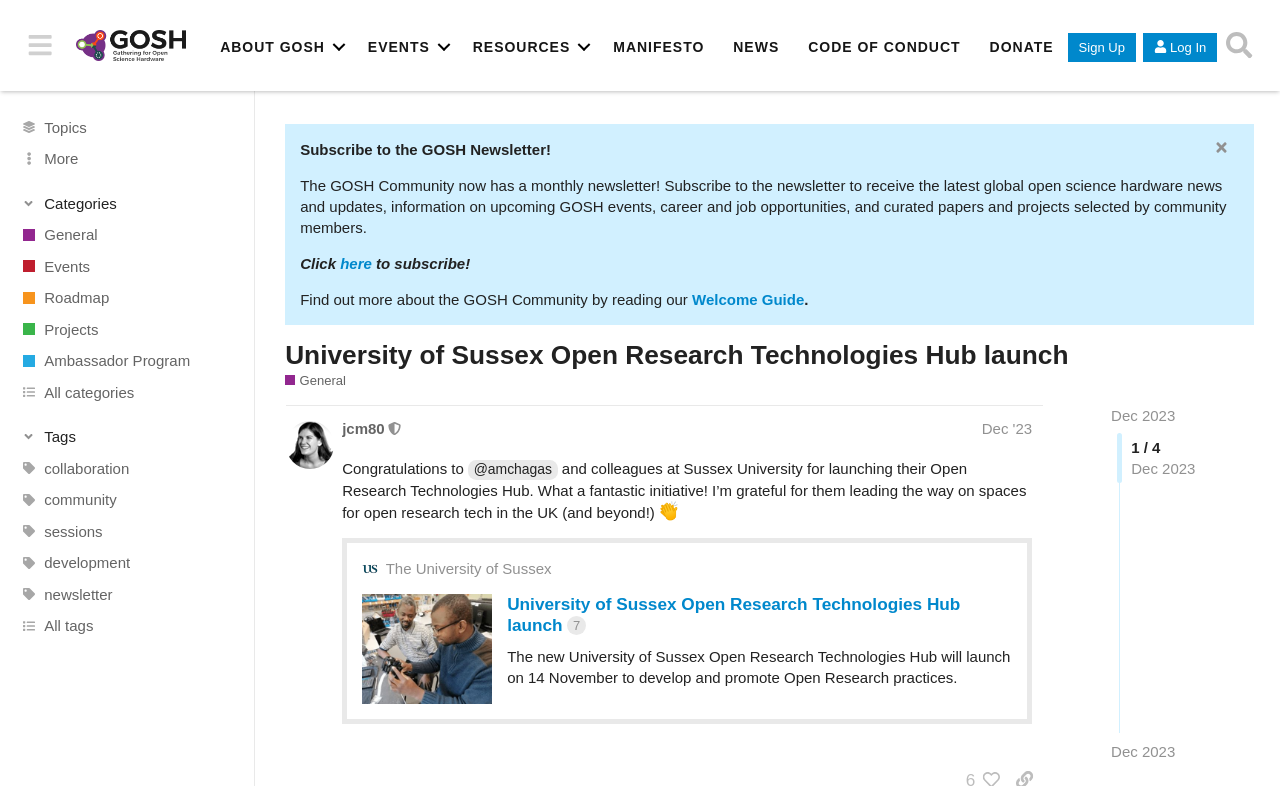Look at the image and give a detailed response to the following question: What is the purpose of the GOSH Community Forum?

This answer can be obtained by reading the text in the webpage, specifically the link 'General' which has a description 'This is the right place for general discussions about Open Science Hardware. Want to show or ask for something, this is the right place to start.' which explains the purpose of the forum.